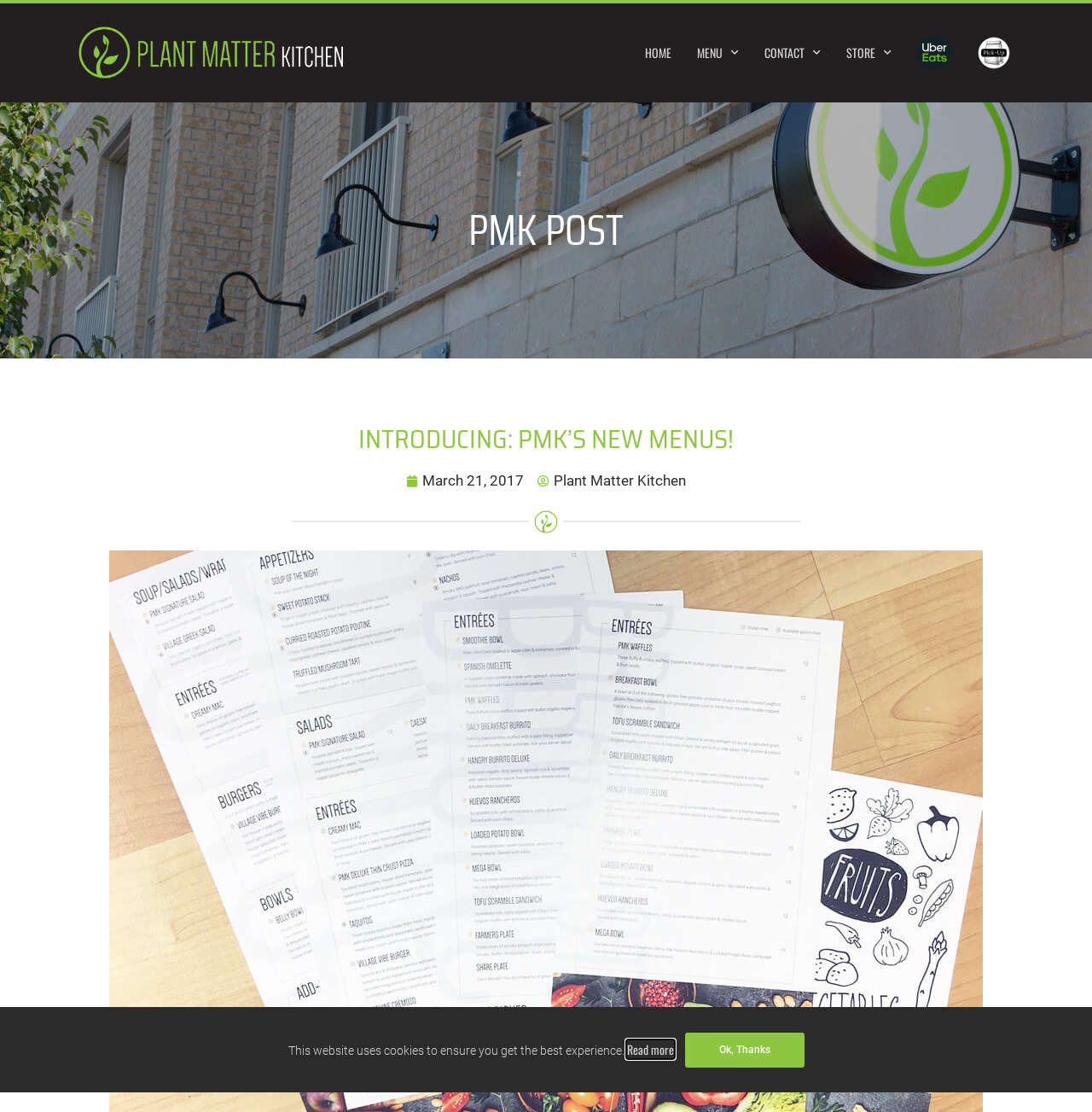Provide your answer in one word or a succinct phrase for the question: 
What is the purpose of the image with the description 'pmk blog divider'?

To separate sections